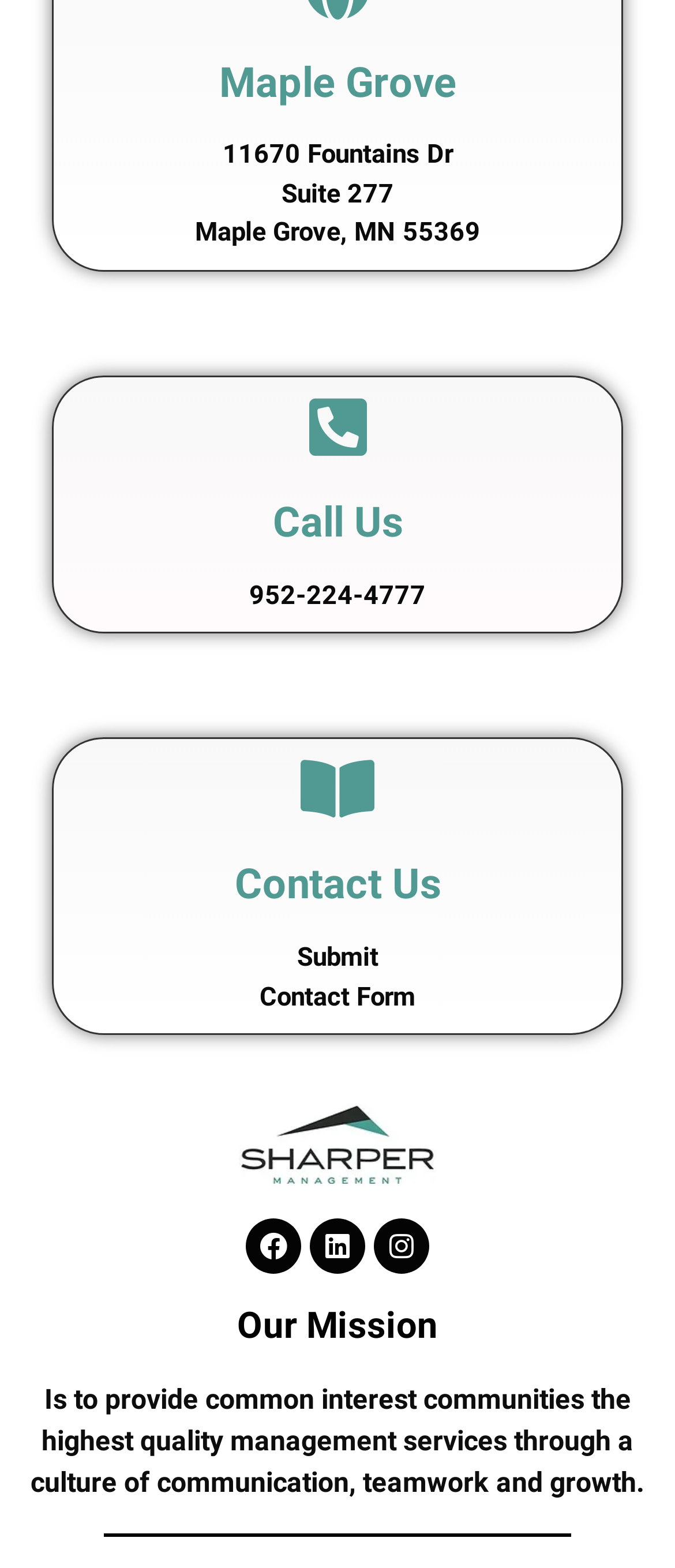Carefully examine the image and provide an in-depth answer to the question: What social media platforms are available?

The social media links are located at the bottom of the webpage, represented by their respective icons and names.